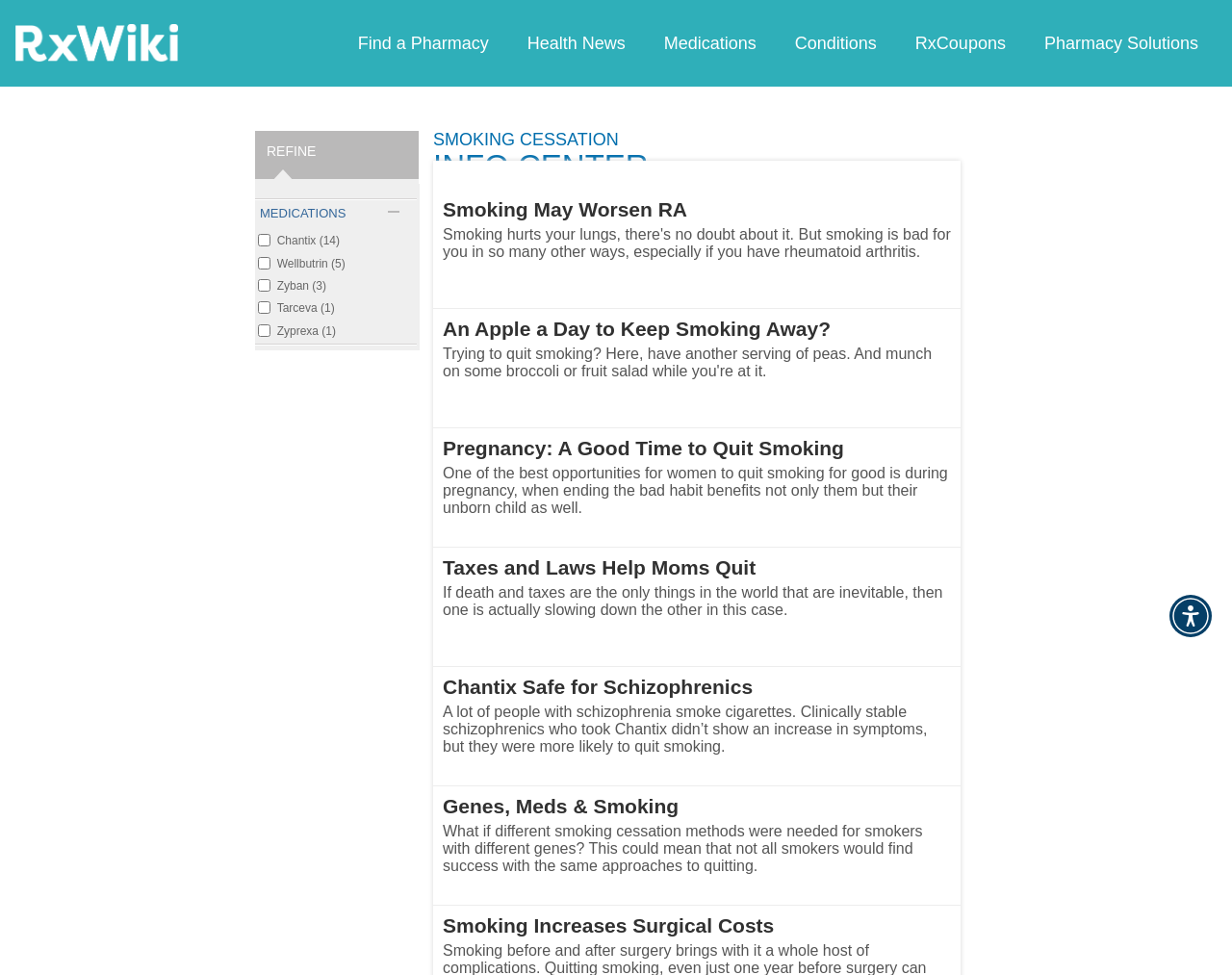Please identify the bounding box coordinates of the element on the webpage that should be clicked to follow this instruction: "Click on the 'Accessibility Menu' button". The bounding box coordinates should be given as four float numbers between 0 and 1, formatted as [left, top, right, bottom].

[0.949, 0.61, 0.984, 0.654]